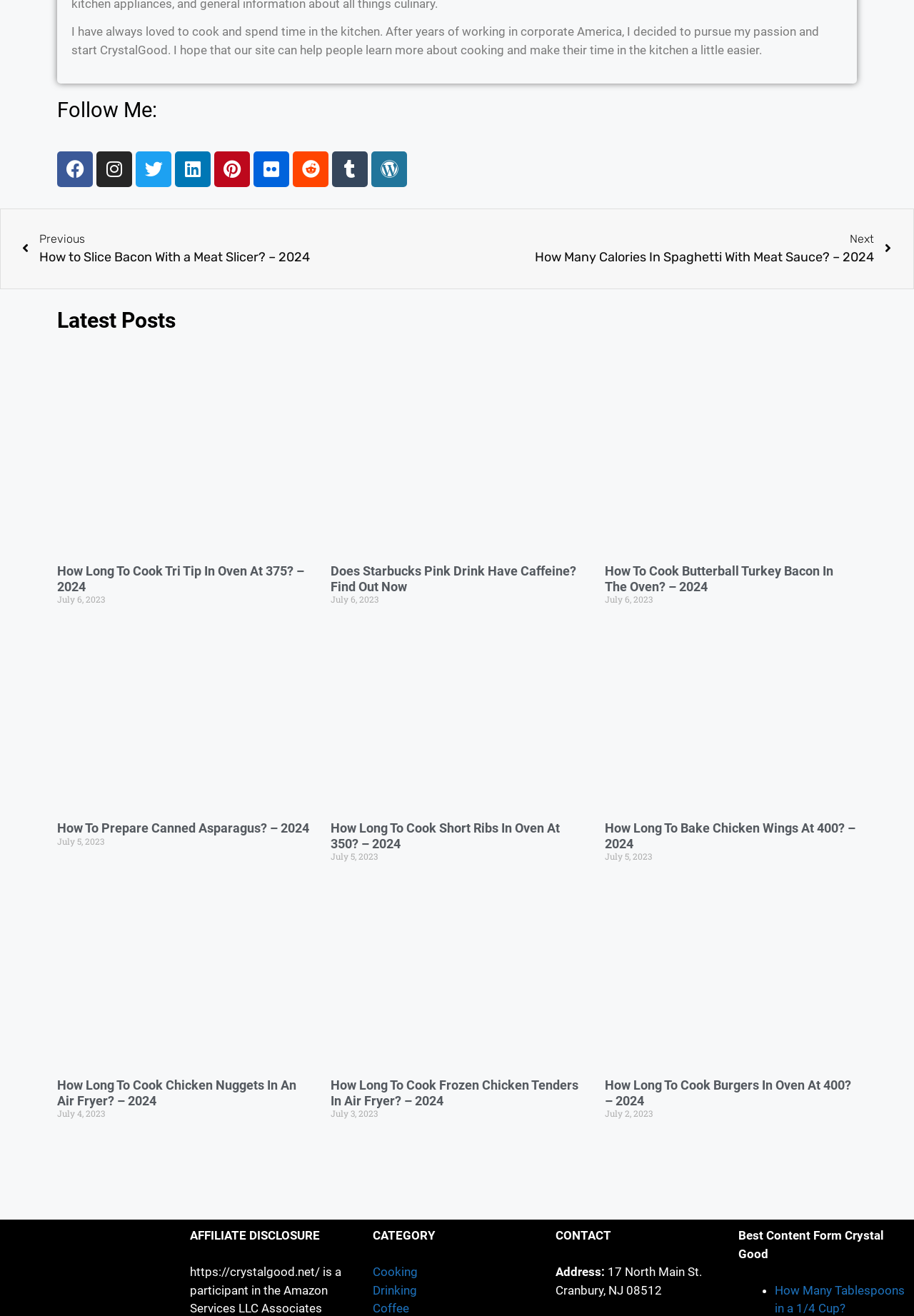What is the date of the latest post?
Provide a short answer using one word or a brief phrase based on the image.

July 6, 2023